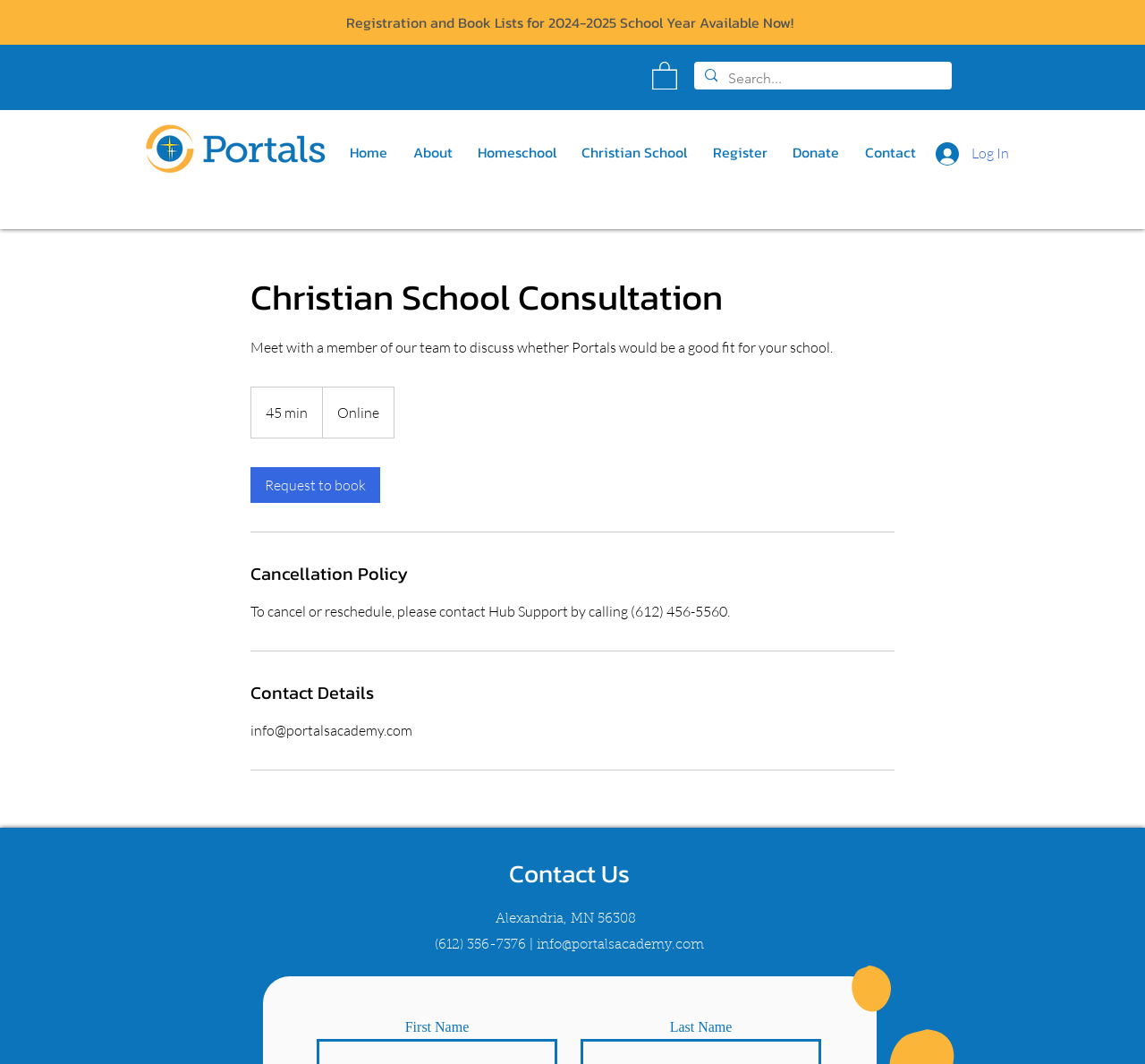Identify the bounding box coordinates for the UI element described as follows: Homeschool. Use the format (top-left x, top-left y, bottom-right x, bottom-right y) and ensure all values are floating point numbers between 0 and 1.

[0.409, 0.128, 0.494, 0.16]